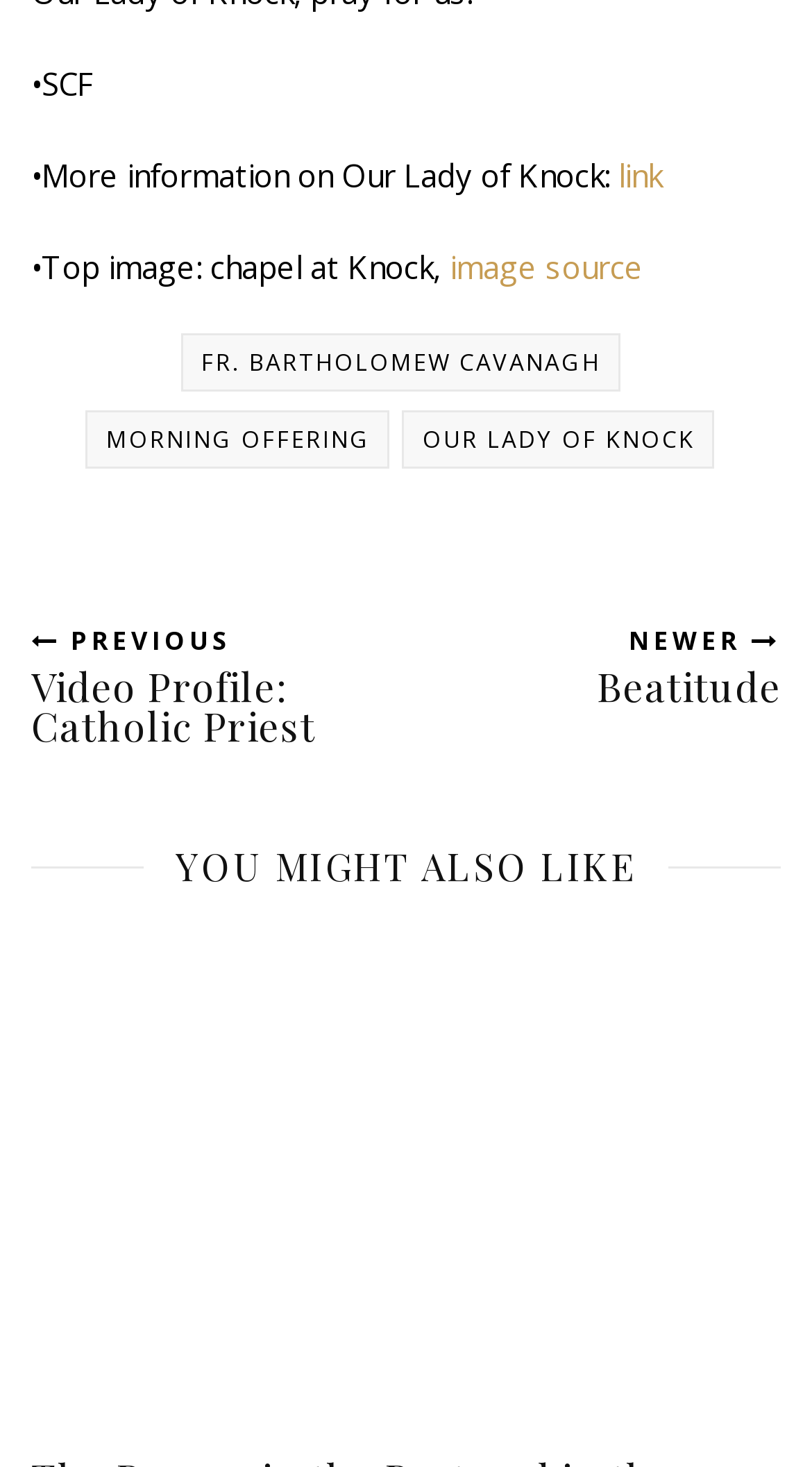How many links are in the footer section?
Give a thorough and detailed response to the question.

I counted the number of link elements within the footer section, which are 'FR. BARTHOLOMEW CAVANAGH', 'MORNING OFFERING', and 'OUR LADY OF KNOCK'.